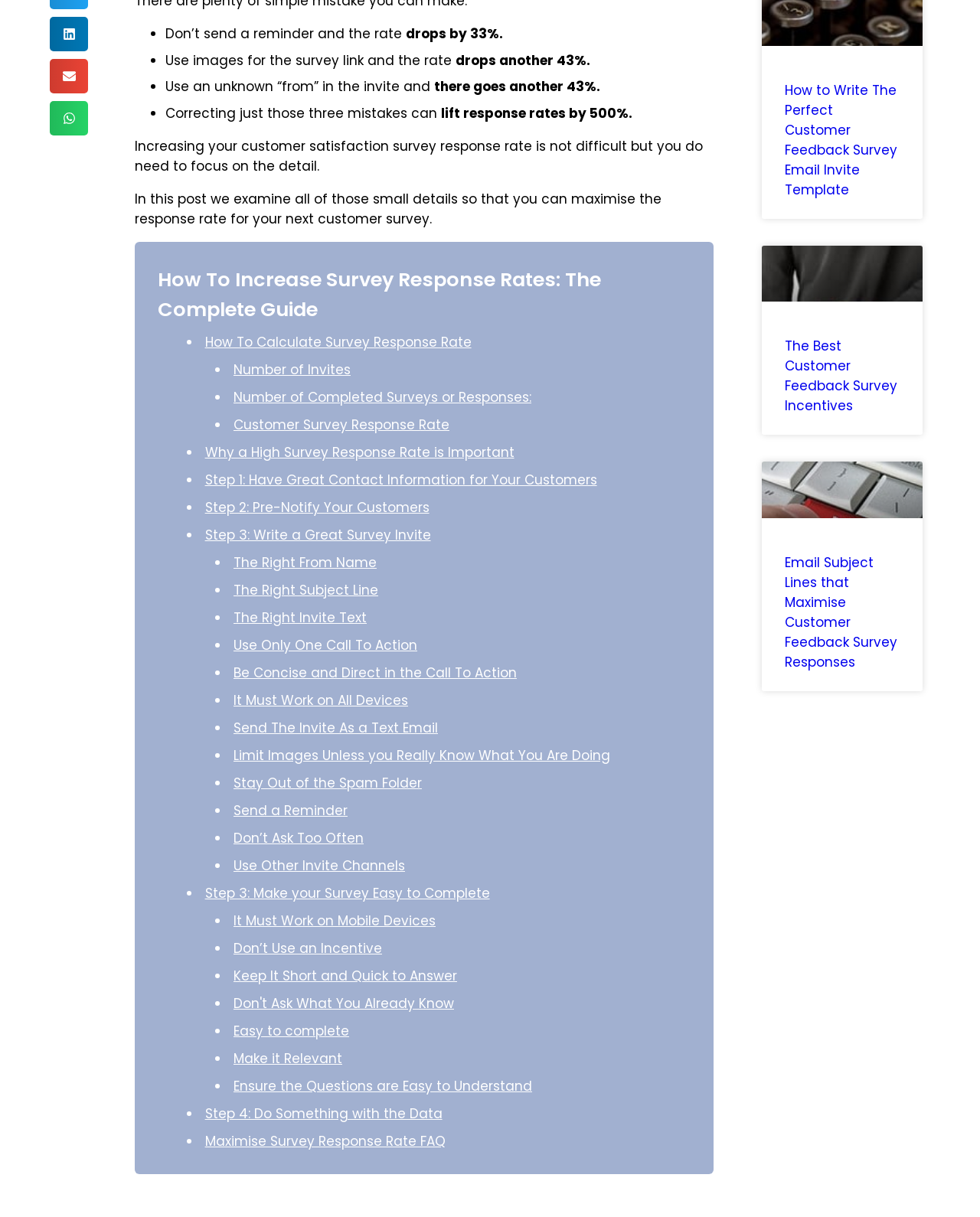Identify the bounding box for the described UI element: "Easy to complete".

[0.238, 0.839, 0.356, 0.855]